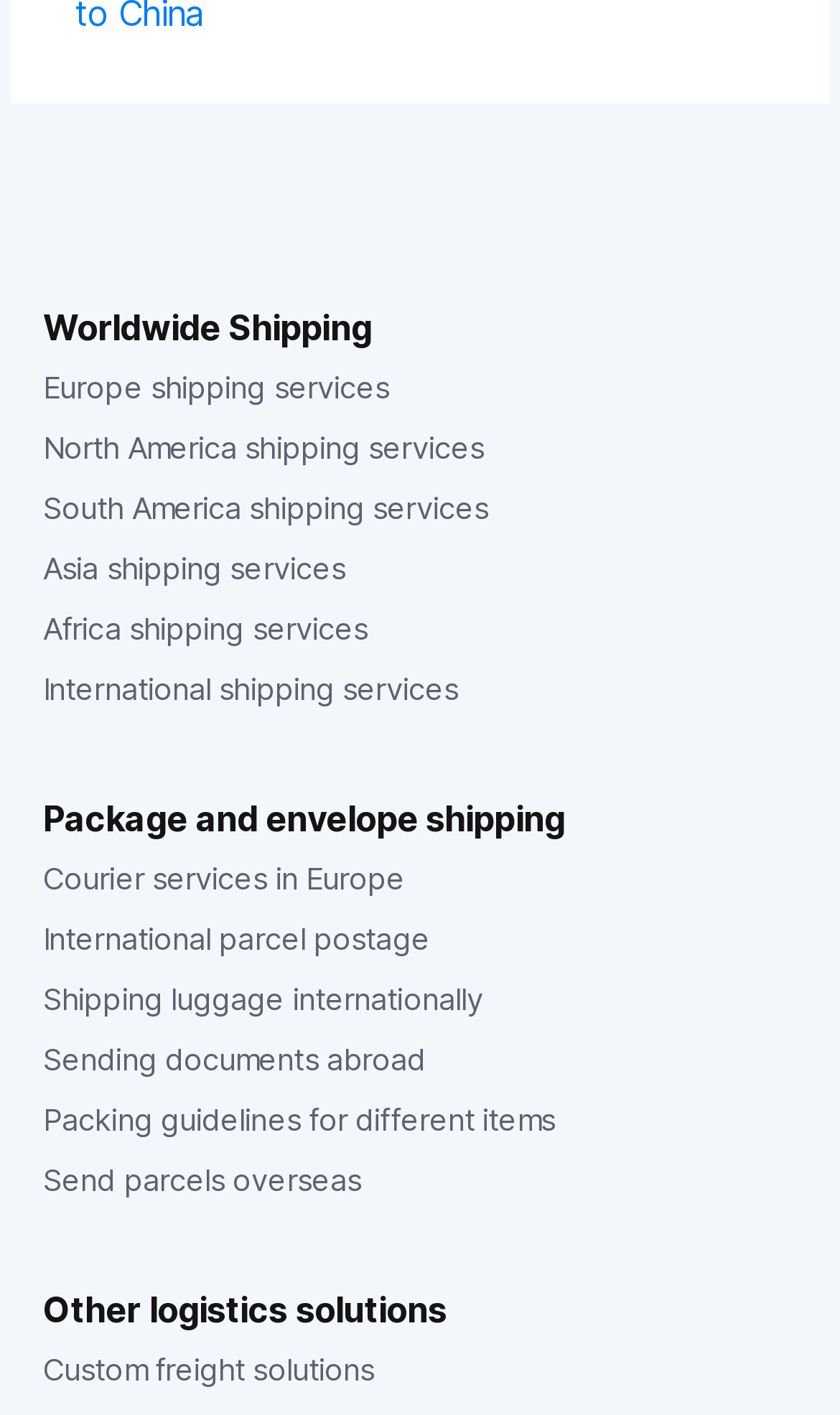What is the last logistics solution mentioned?
Based on the image content, provide your answer in one word or a short phrase.

Custom freight solutions